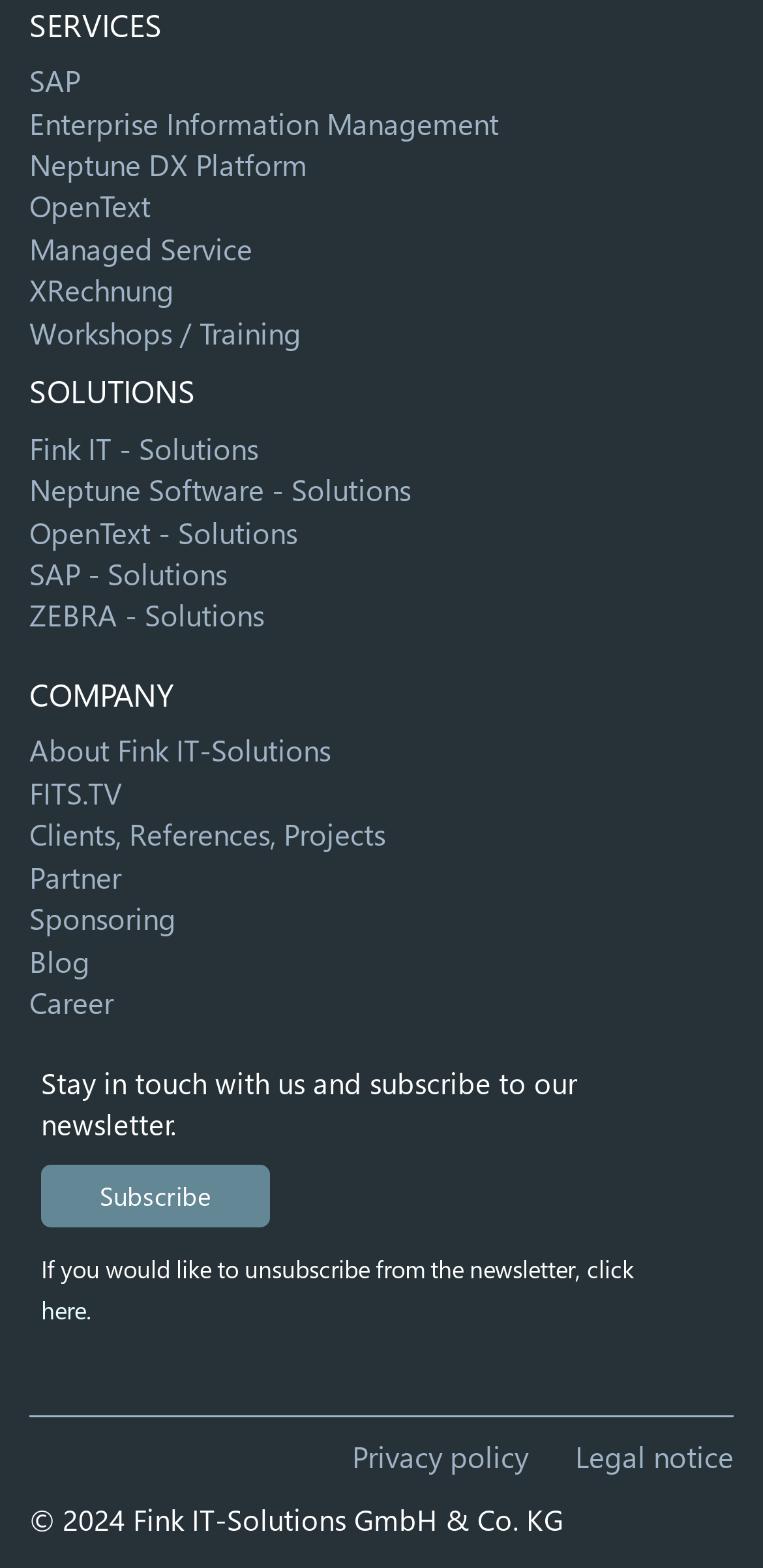Please specify the bounding box coordinates in the format (top-left x, top-left y, bottom-right x, bottom-right y), with all values as floating point numbers between 0 and 1. Identify the bounding box of the UI element described by: Sidney W. EmeryDirector

None